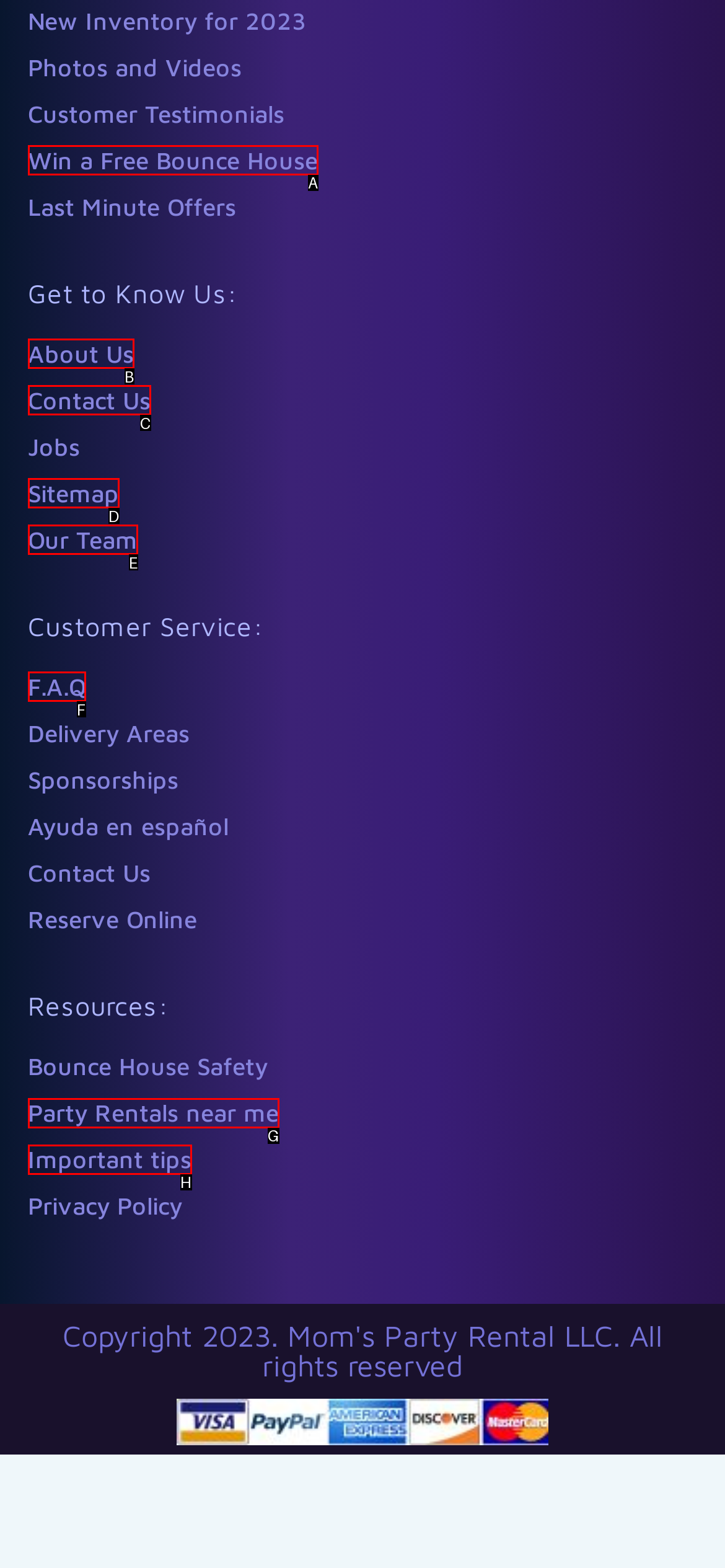Select the letter from the given choices that aligns best with the description: Win a Free Bounce House. Reply with the specific letter only.

A